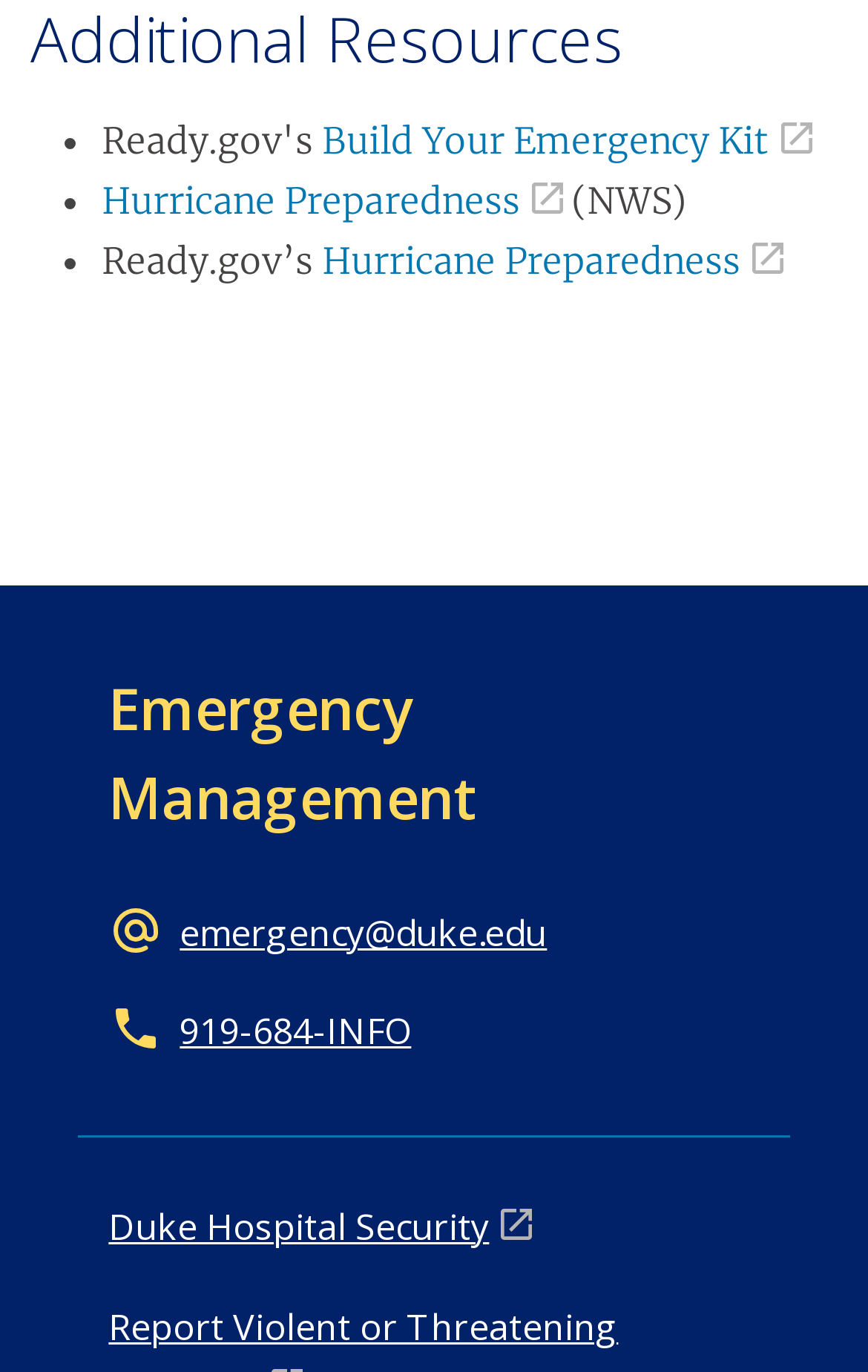How many list markers are there?
Answer with a single word or phrase, using the screenshot for reference.

3